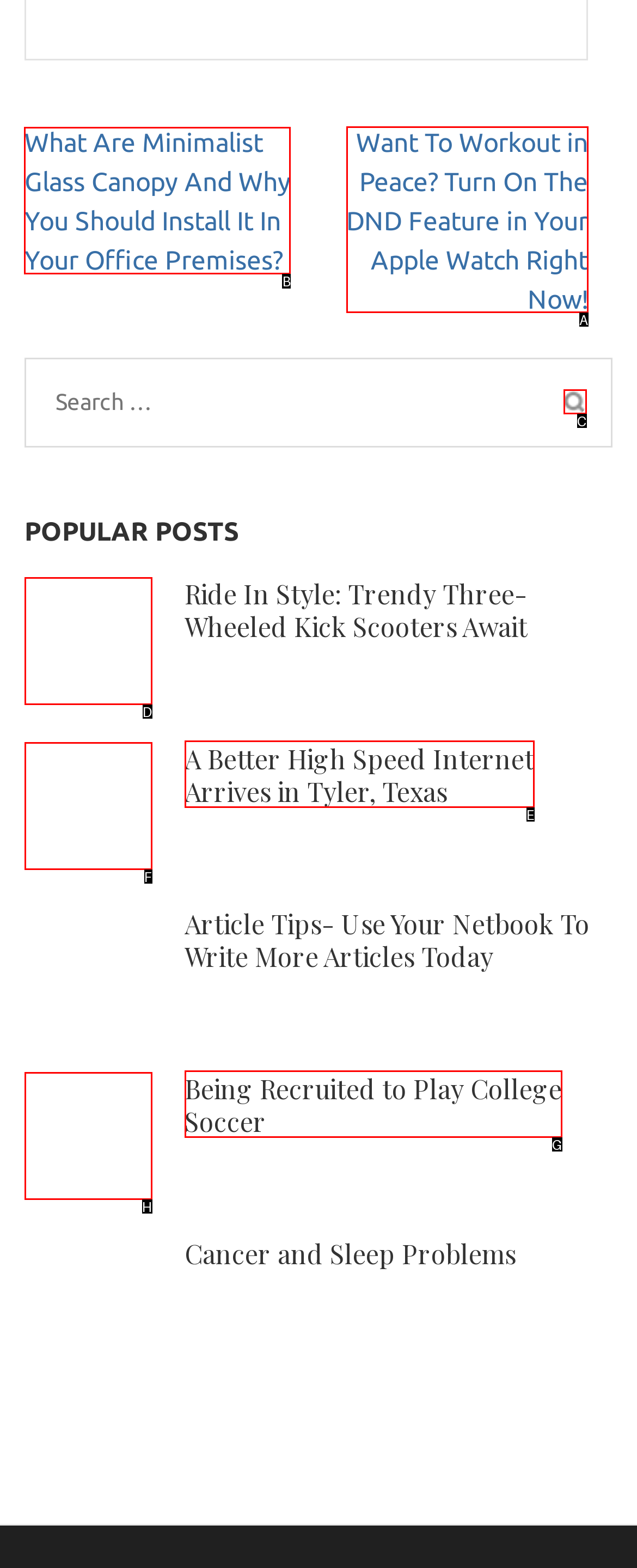Select the correct HTML element to complete the following task: Read the article about minimalist glass canopy
Provide the letter of the choice directly from the given options.

B